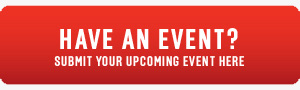Describe the image with as much detail as possible.

The image features a vibrant red button with bold white text that reads, "HAVE AN EVENT? SUBMIT YOUR UPCOMING EVENT HERE." This call-to-action encourages users to engage with the platform by contributing their events. The design is eye-catching and structured to draw attention, making it easy for visitors to identify where they can share their event details. The combination of colors and clear messaging suggests that the platform values community involvement and seeks to promote local happenings effectively.